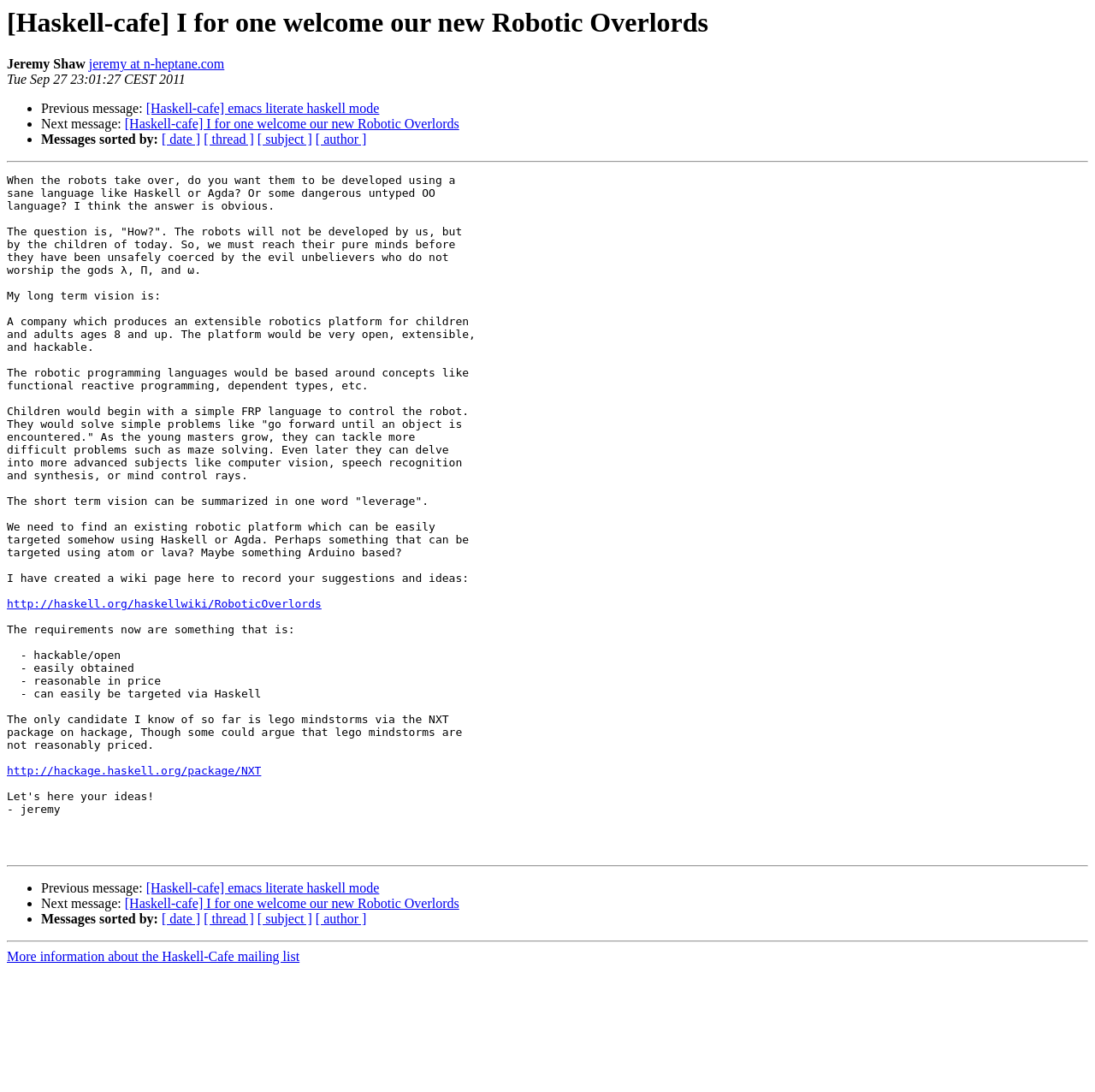What is the name of the Haskell package mentioned in the message?
Please provide an in-depth and detailed response to the question.

The name of the Haskell package mentioned in the message is NXT, which can be found in the section describing the requirements for a robotic platform.